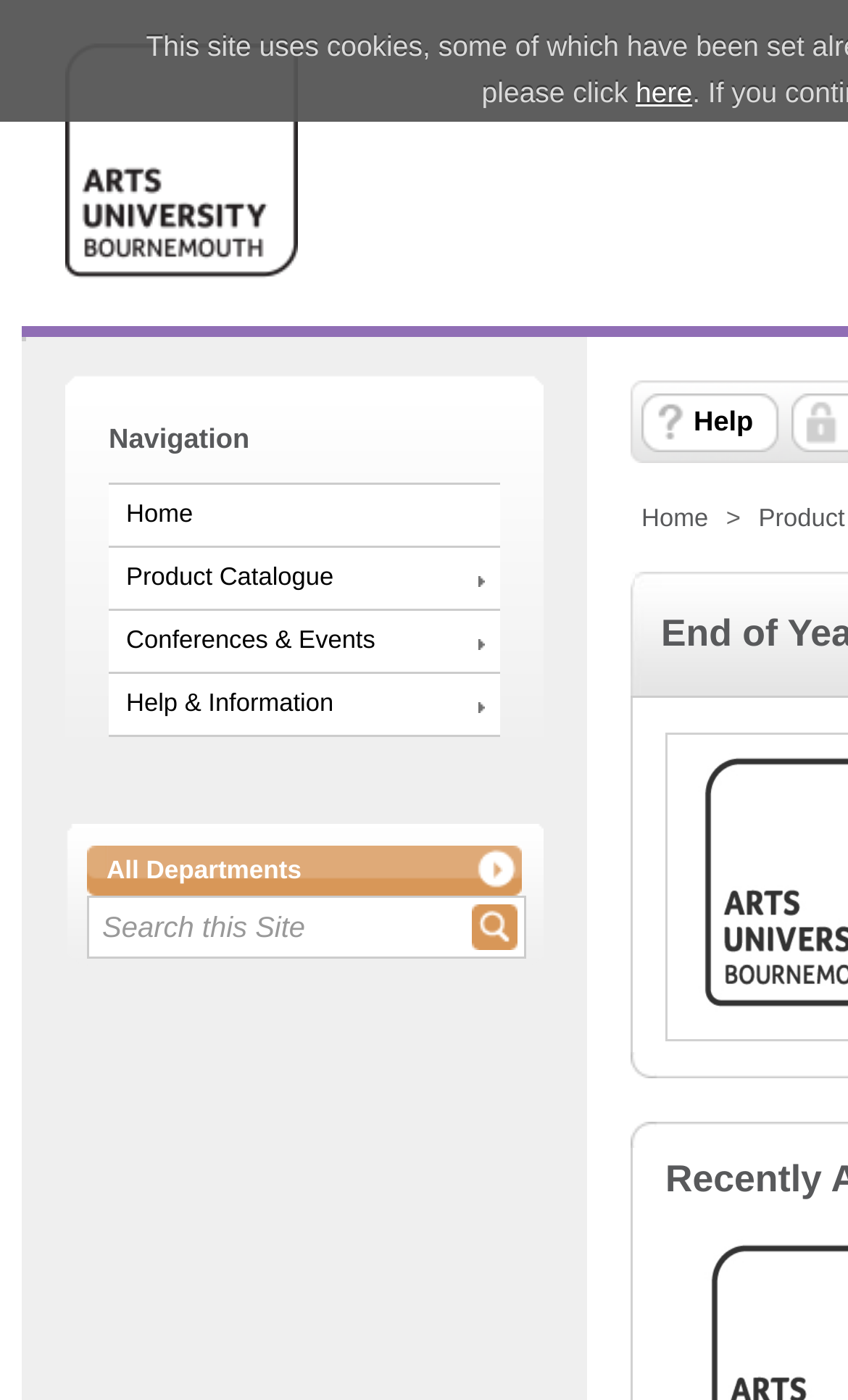What is the purpose of the textbox?
Please answer the question with a single word or phrase, referencing the image.

Search Facility